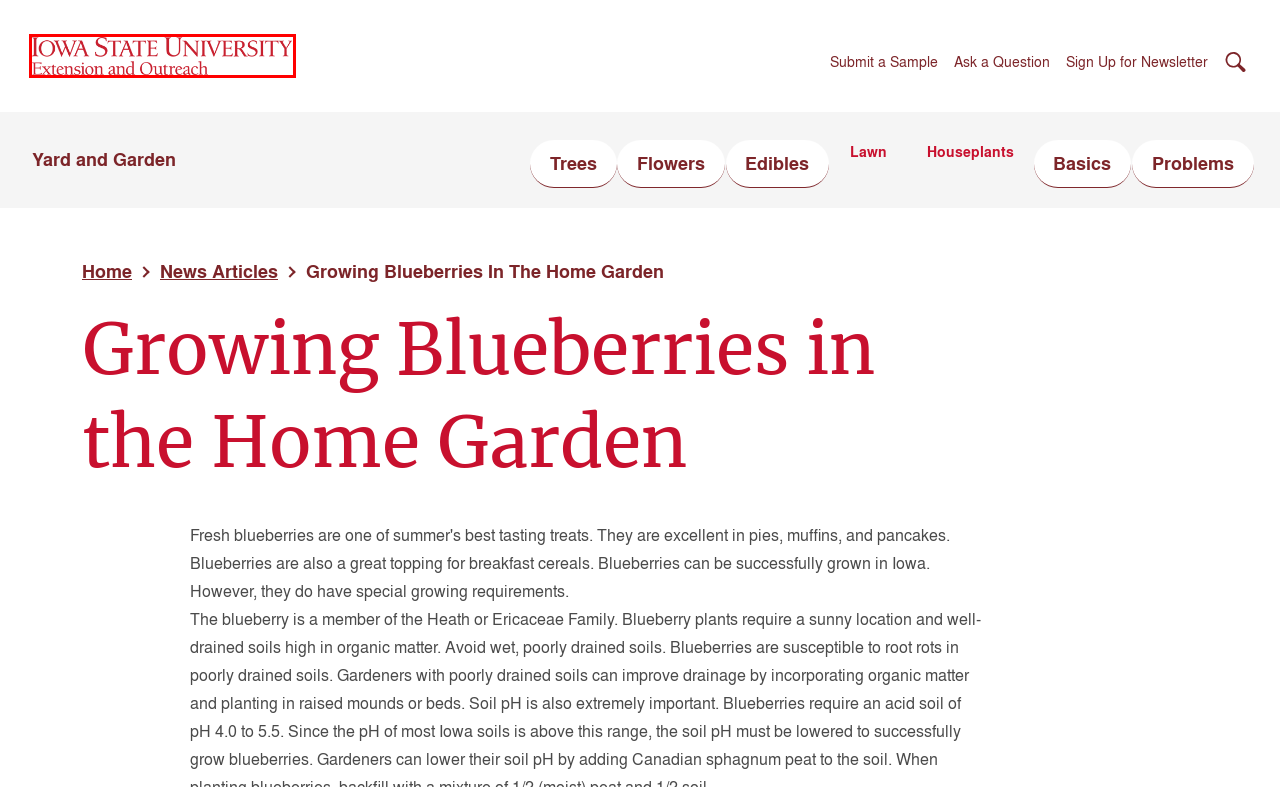Using the screenshot of a webpage with a red bounding box, pick the webpage description that most accurately represents the new webpage after the element inside the red box is clicked. Here are the candidates:
A. Non-Discrimination and Anti-Harassment | Policy Library
B. Recent News | Yard and Garden
C. Homepage | Iowa State University Extension and Outreach Home
D. A | A-Z Index Site - Iowa State University
E. Welcome - Directory Information - Iowa State University
F. Home - Department of Horticulture
G. Master Gardener Program
H. Consumer Information - Iowa State University

C